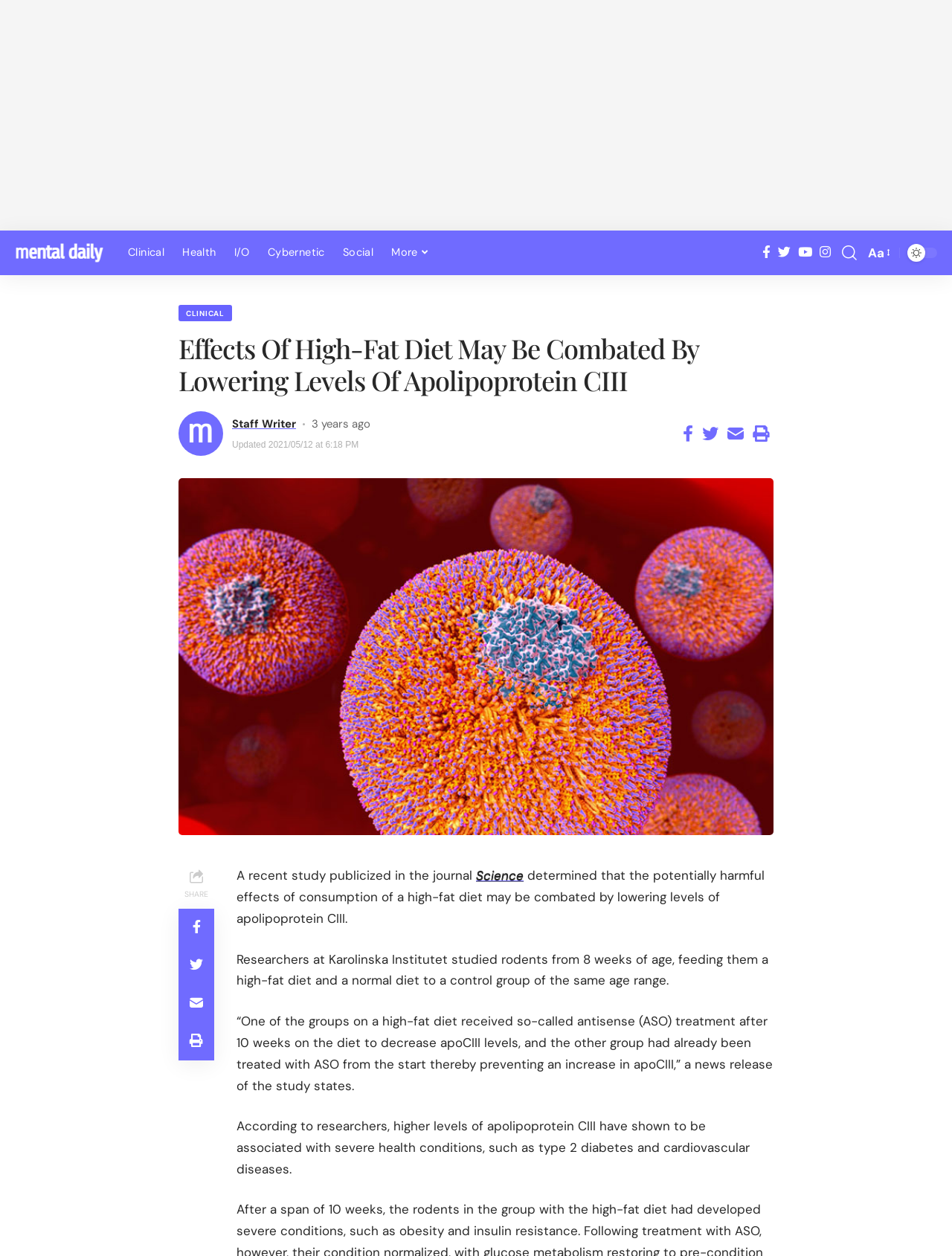Find the bounding box coordinates of the area that needs to be clicked in order to achieve the following instruction: "Click on the 'More' link". The coordinates should be specified as four float numbers between 0 and 1, i.e., [left, top, right, bottom].

[0.402, 0.184, 0.461, 0.219]